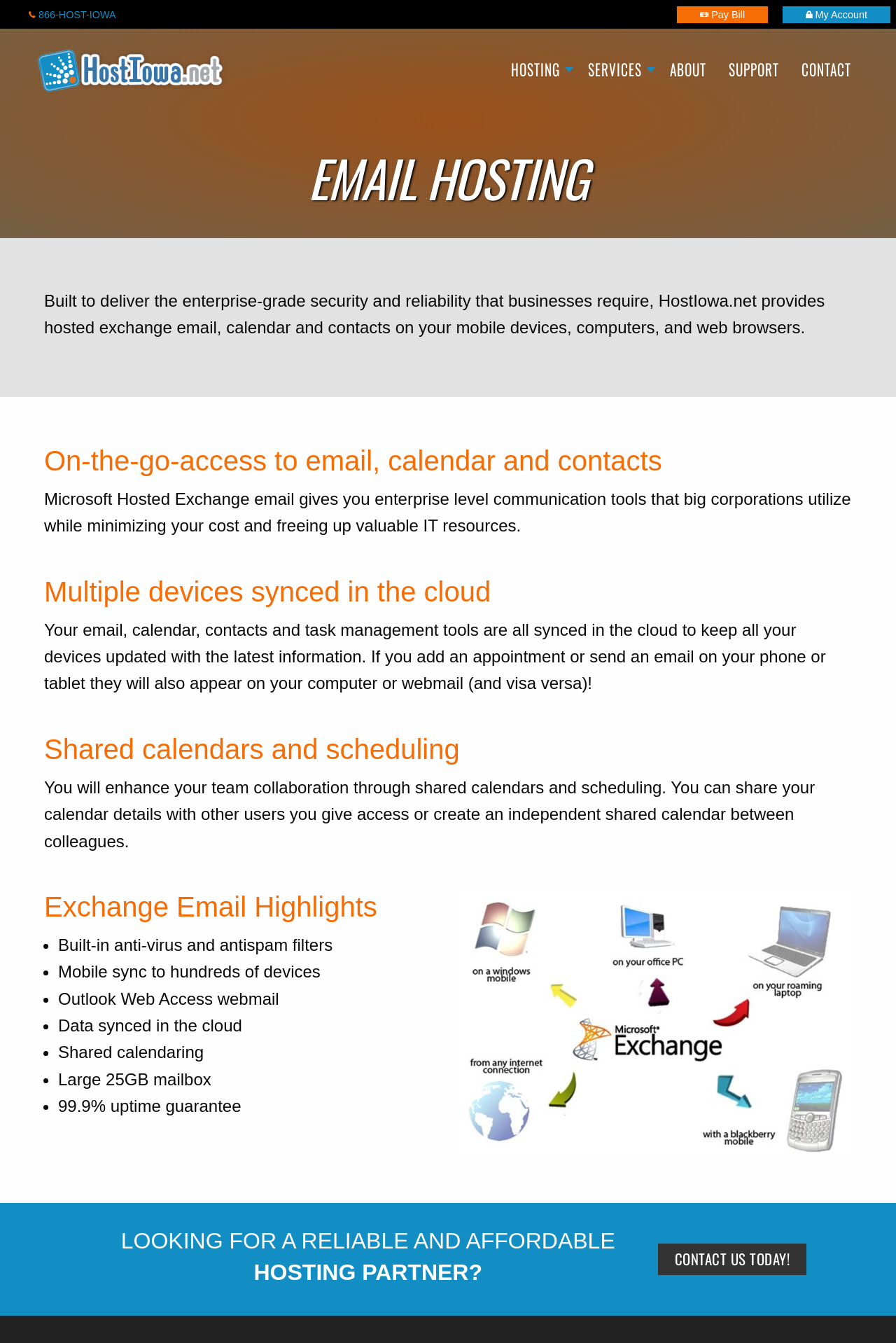Please find the bounding box coordinates of the clickable region needed to complete the following instruction: "View 'CONTACT US TODAY!' page". The bounding box coordinates must consist of four float numbers between 0 and 1, i.e., [left, top, right, bottom].

[0.734, 0.926, 0.9, 0.949]